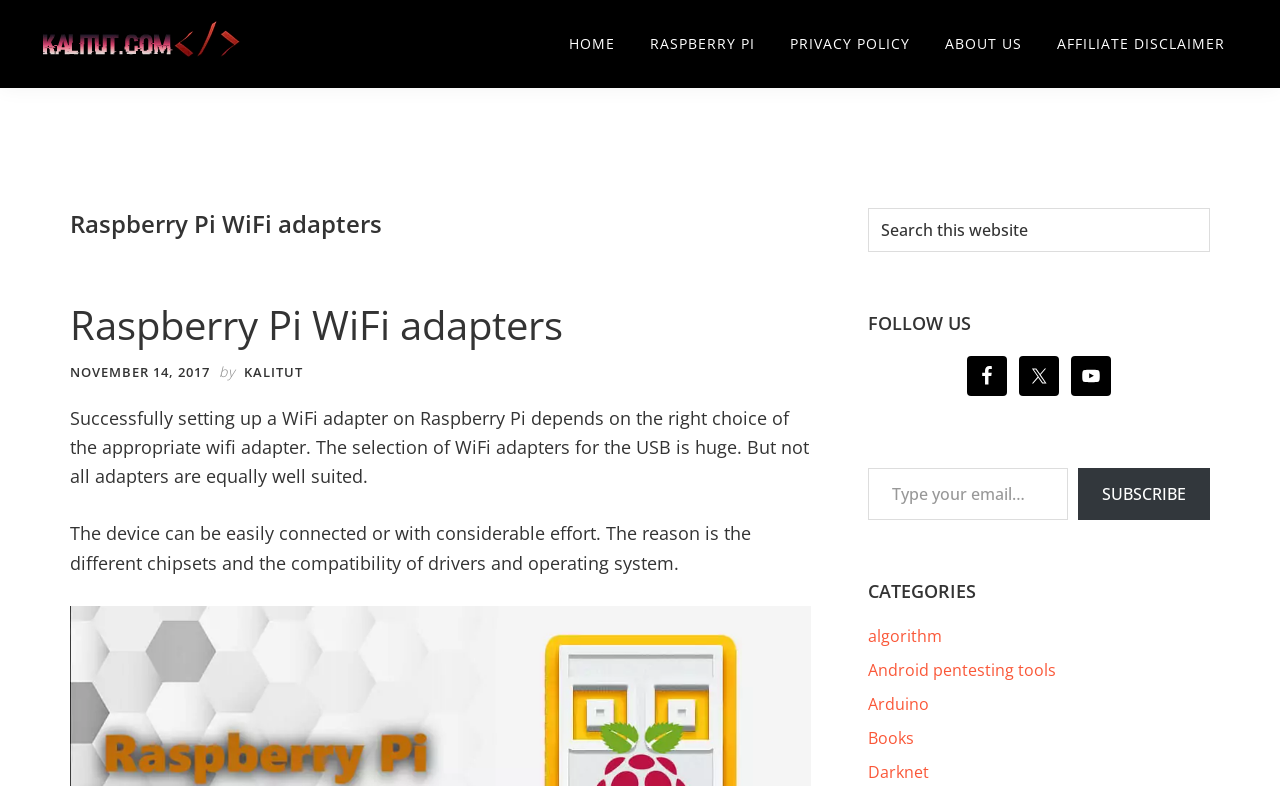Create a detailed narrative describing the layout and content of the webpage.

The webpage is about Raspberry Pi WiFi adapters and is part of the KaliTut website. At the top, there are four "Skip to" links, followed by the KaliTut logo and a brief description of the website. Below this, there is a main navigation menu with five links: HOME, RASPBERRY PI, PRIVACY POLICY, ABOUT US, and AFFILIATE DISCLAIMER.

The main content of the page is headed by a title "Raspberry Pi WiFi adapters" and has a brief introduction to the topic. The introduction is divided into two paragraphs, explaining the importance of choosing the right WiFi adapter for Raspberry Pi.

To the right of the main content, there is a primary sidebar with several sections. The first section is a search box with a "Search this website" label and a search button. Below this, there is a "FOLLOW US" section with links to Facebook, Twitter, and YouTube. Further down, there is a section to subscribe to a newsletter by entering an email address and clicking the "SUBSCRIBE" button. Finally, there is a "CATEGORIES" section with links to various categories, including algorithm, Android pentesting tools, Arduino, Books, and Darknet.

Overall, the webpage provides information about Raspberry Pi WiFi adapters and offers additional resources and features through its sidebar.